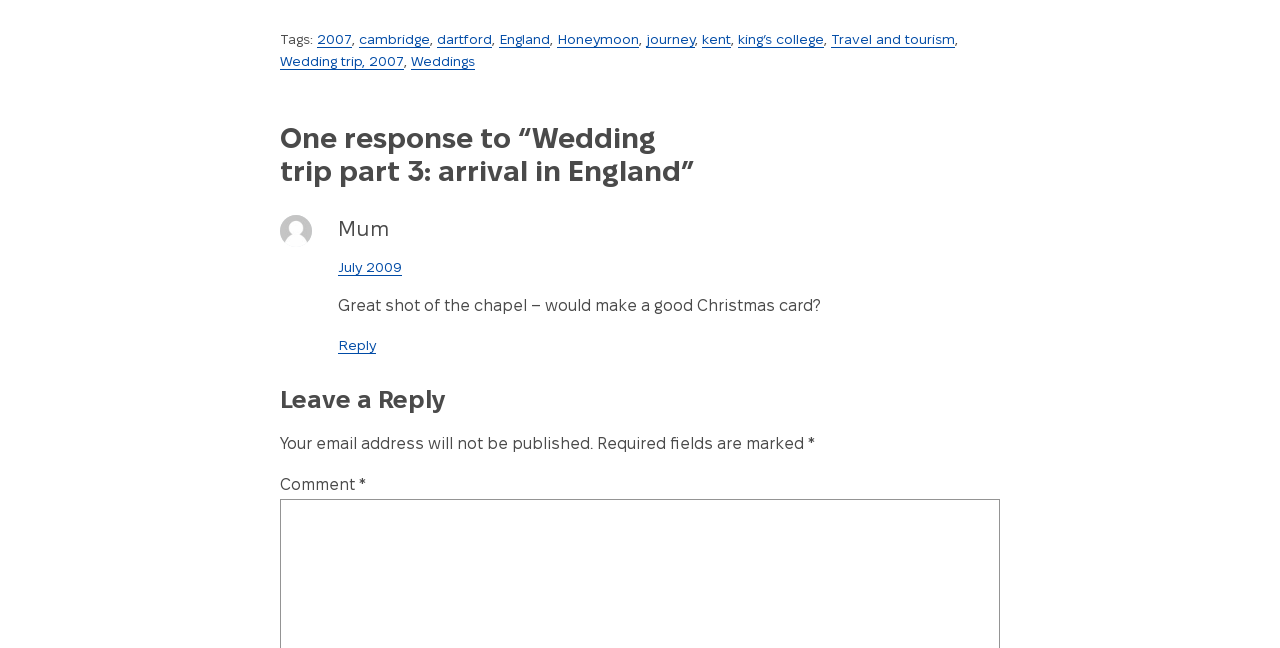Please determine the bounding box coordinates for the UI element described here. Use the format (top-left x, top-left y, bottom-right x, bottom-right y) with values bounded between 0 and 1: Travel and tourism

[0.649, 0.052, 0.746, 0.072]